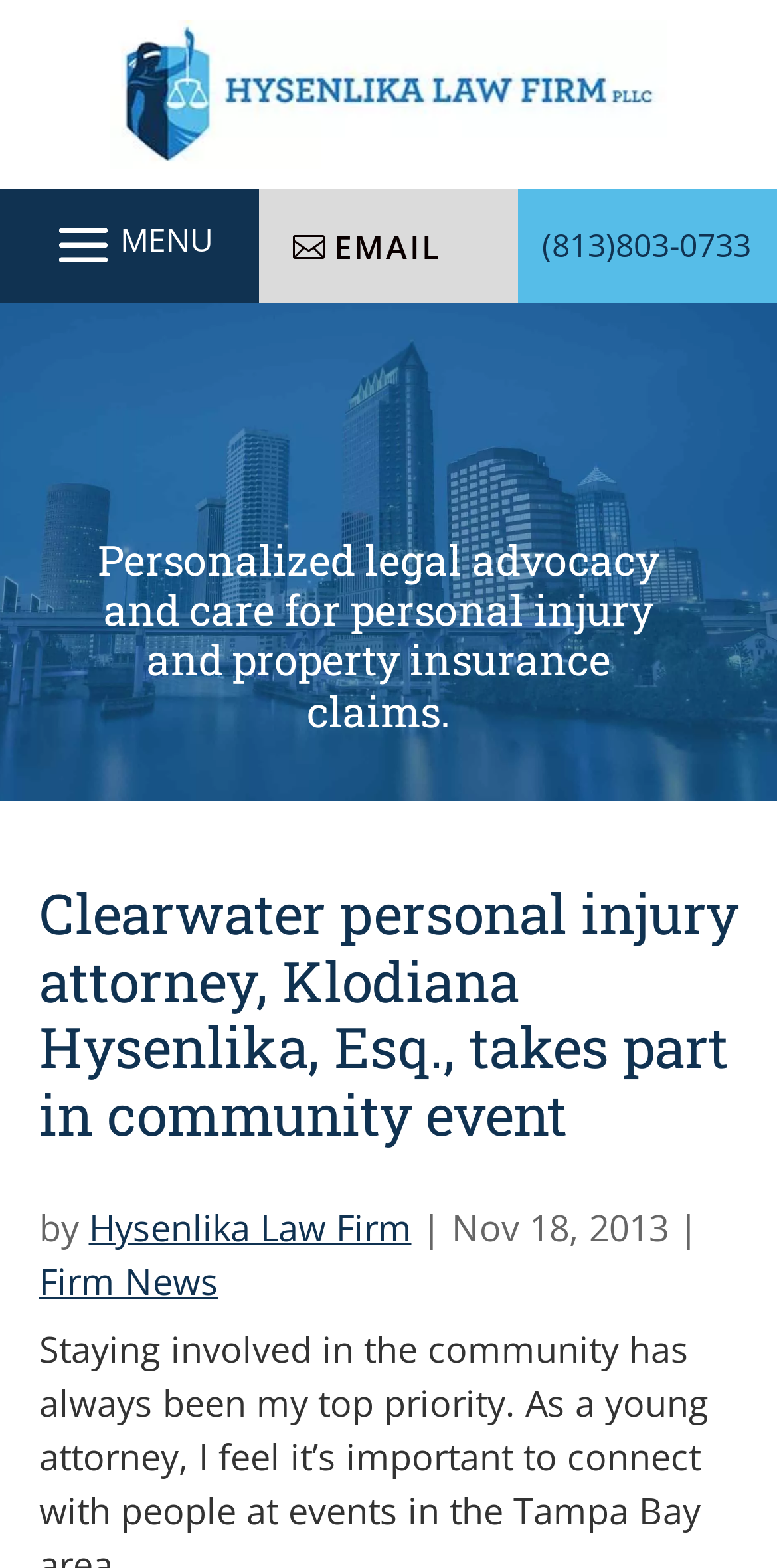What is the name of the law firm?
Using the visual information from the image, give a one-word or short-phrase answer.

Hysenlika Law Firm PLLC